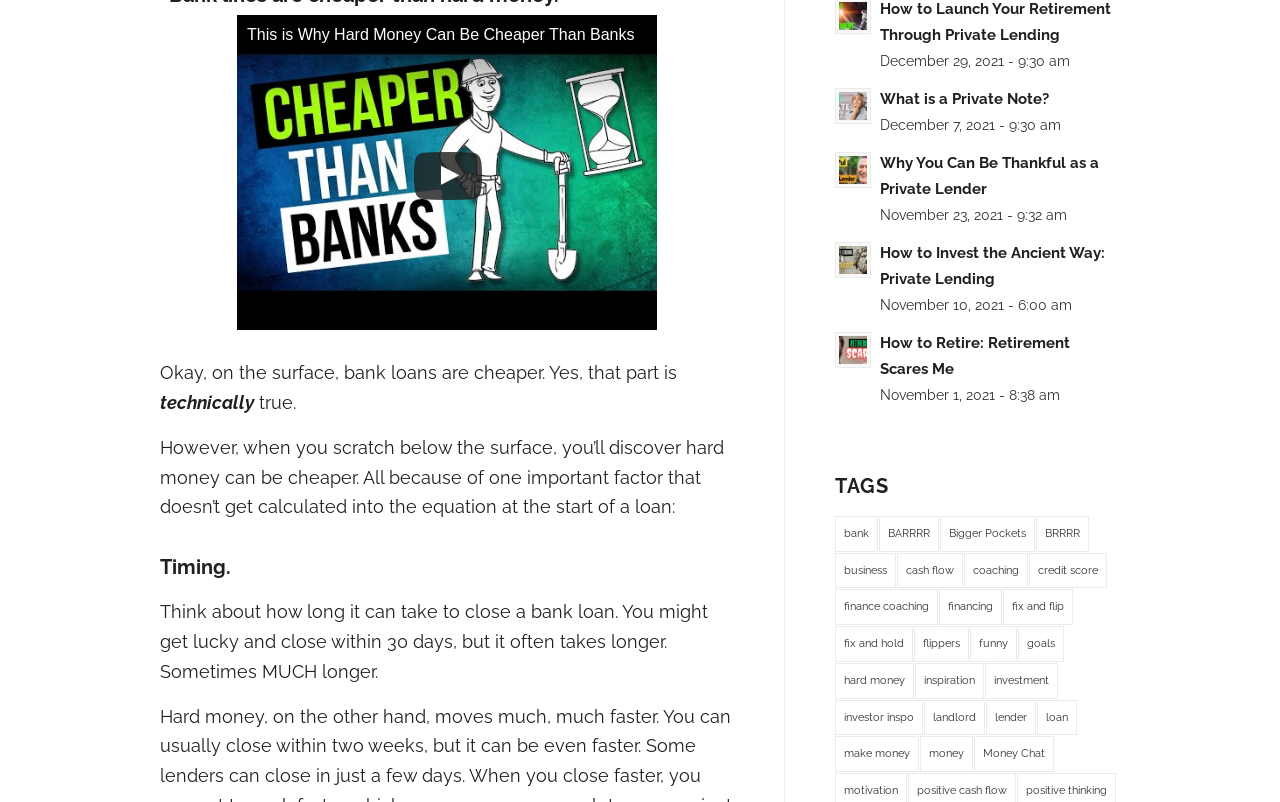Please locate the bounding box coordinates of the element that needs to be clicked to achieve the following instruction: "Check the date of the article 'Why You Can Be Thankful as a Private Lender'". The coordinates should be four float numbers between 0 and 1, i.e., [left, top, right, bottom].

[0.688, 0.258, 0.834, 0.278]